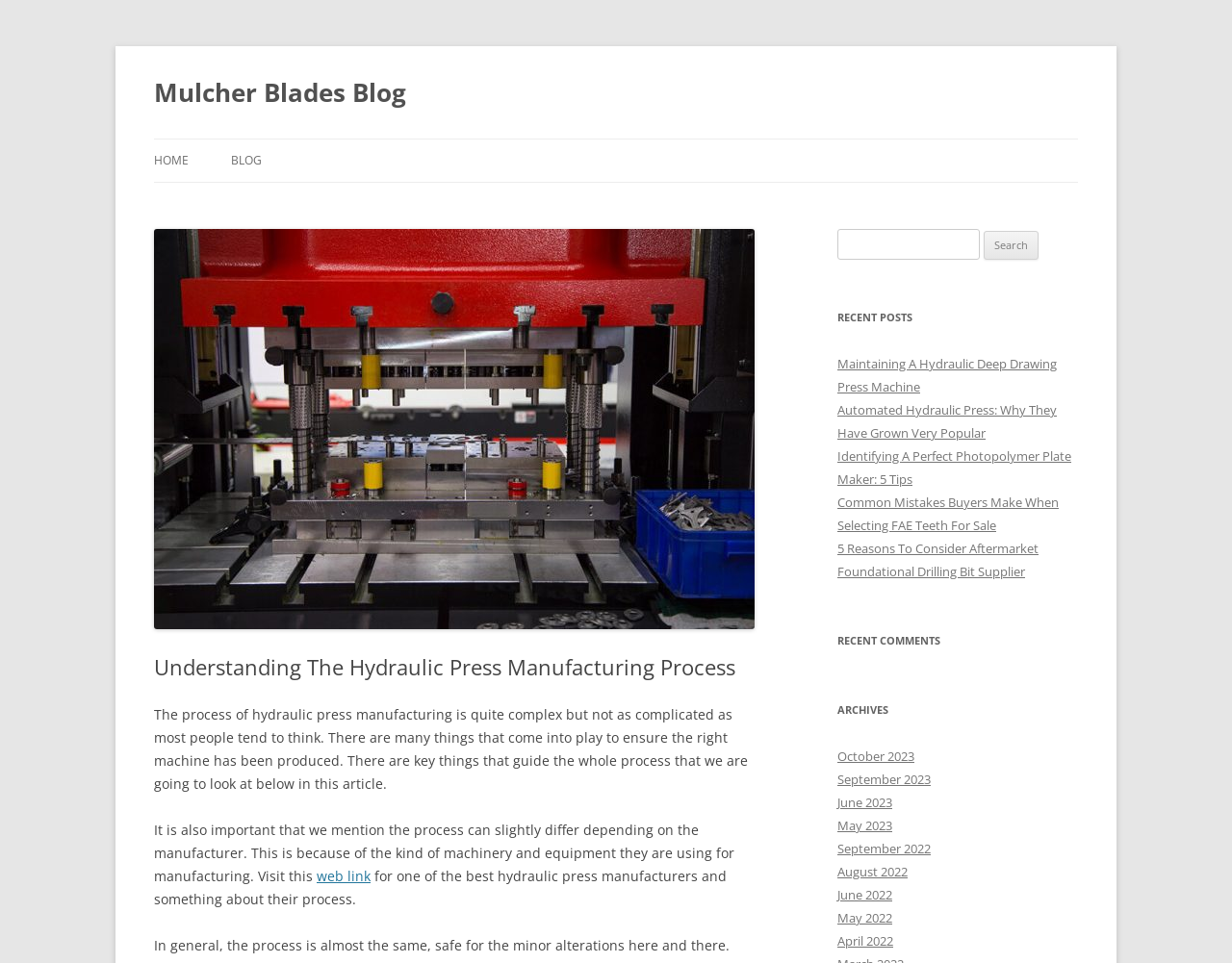What is the purpose of the search box?
Please answer the question with a detailed response using the information from the screenshot.

I inferred the answer by looking at the search box element with the placeholder text 'Search for:' and a search button, which suggests that it is used to search for content on the website.